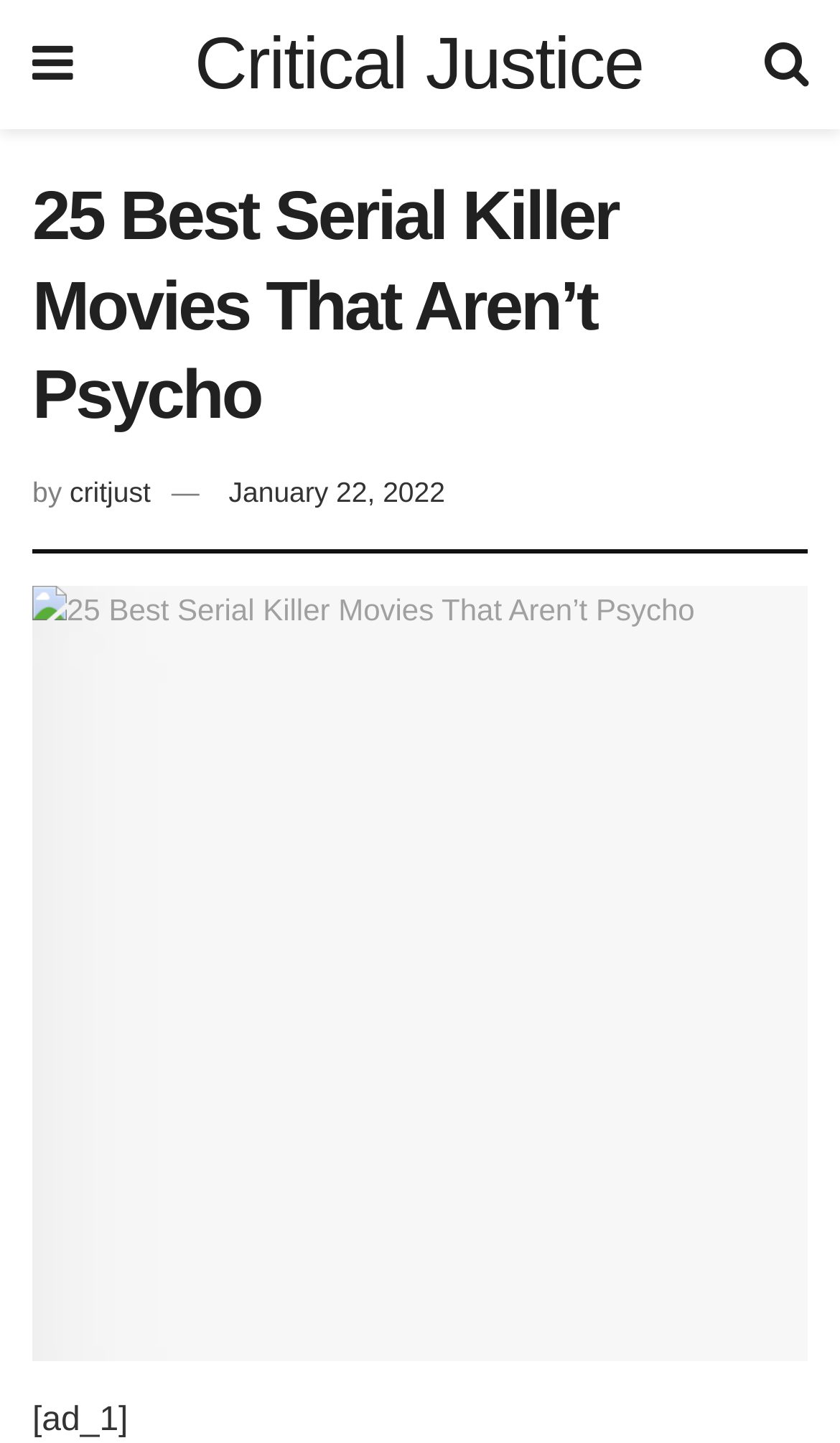Find the bounding box of the UI element described as: "critjust". The bounding box coordinates should be given as four float values between 0 and 1, i.e., [left, top, right, bottom].

[0.083, 0.329, 0.179, 0.352]